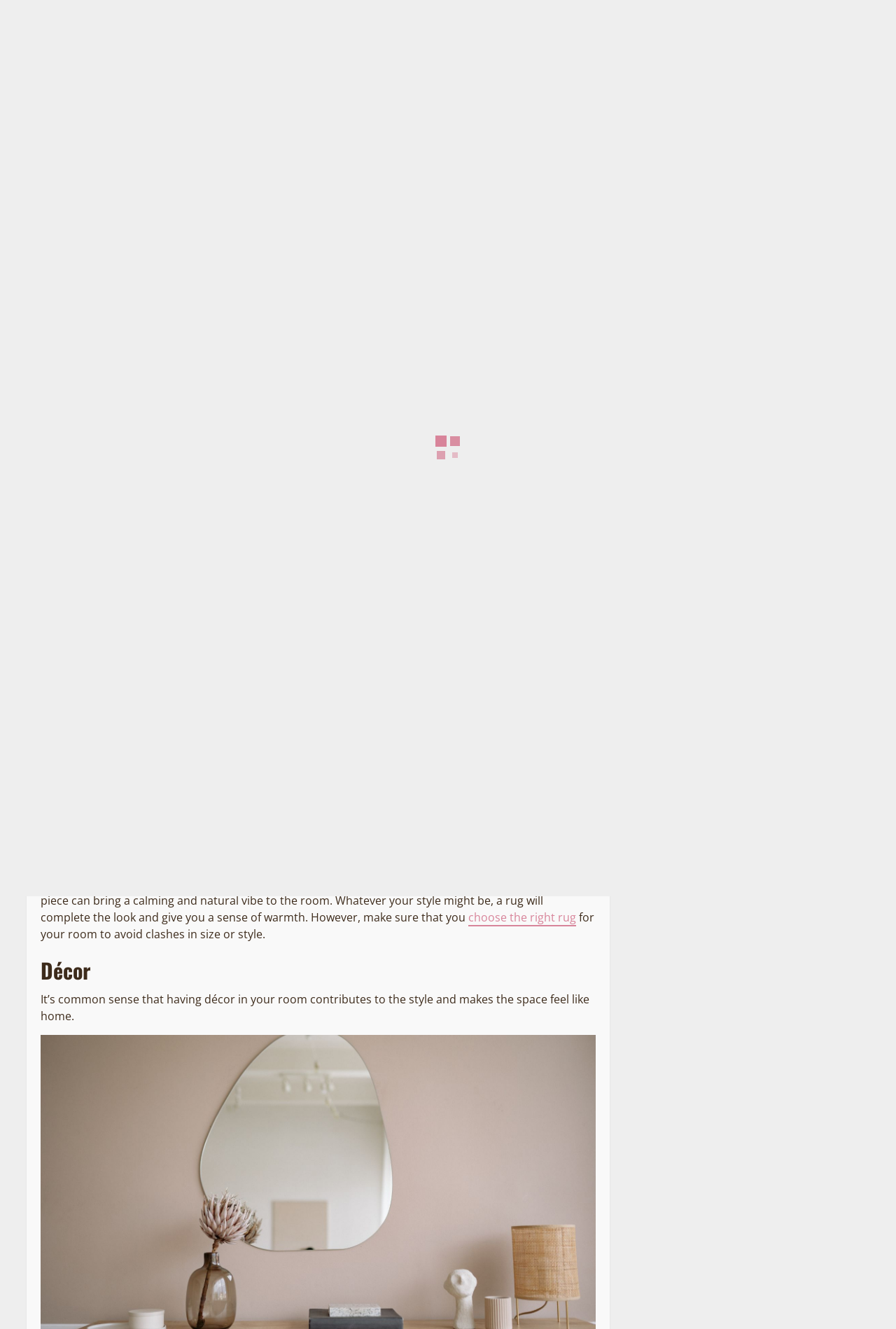Describe all the visual and textual components of the webpage comprehensively.

This webpage is about home decor and improvement, with a focus on elevating one's living space. At the top, there is a navigation bar with links to different sections of the website, including "HOME", "BUILDING YOUR DREAM", "HOW TO GUIDES", "INSIDE THE HOME", "IN THE GARDEN", and "CONTACT US". Below the navigation bar, there is a breadcrumb trail showing the current page's location within the website.

The main content of the page is an article titled "4 Items to Elevate Your Living Space", which is written by Brendan Berksaw and was published on October 24, 2023. The article begins with a brief introduction to the importance of one's home and how it can affect their mood and well-being. It then proceeds to discuss four items that can help elevate one's living space, including rugs, décor, and other elements.

The article is divided into sections, each with a heading and a brief description. There are also links to other related articles, such as "choose the right rug" and "The Hazards of Spray Paint Fumes". The article is accompanied by an image, which is placed to the right of the text.

On the right-hand side of the page, there is a complementary section with links to other articles, including "The Hazards of Spray Paint Fumes", "Tried and Tested Methods For Opening Locked Doors", and "Trash can pull outs for every kitchen". Each link is accompanied by a brief description and a publication date.

At the bottom of the page, there is a search bar where users can search for specific topics or keywords. The search bar is accompanied by a button labeled "Search".